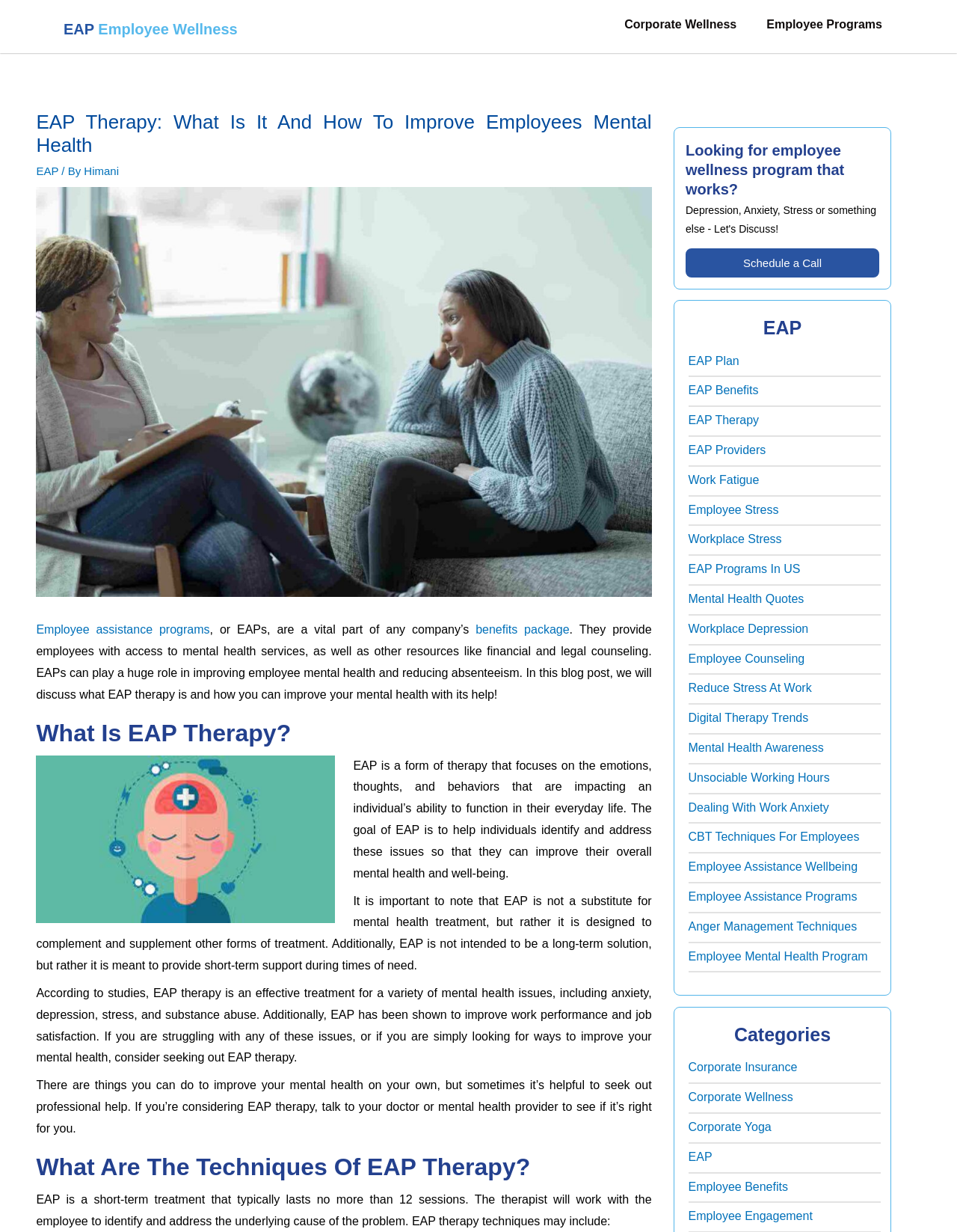Determine the bounding box coordinates of the area to click in order to meet this instruction: "View Cart".

None